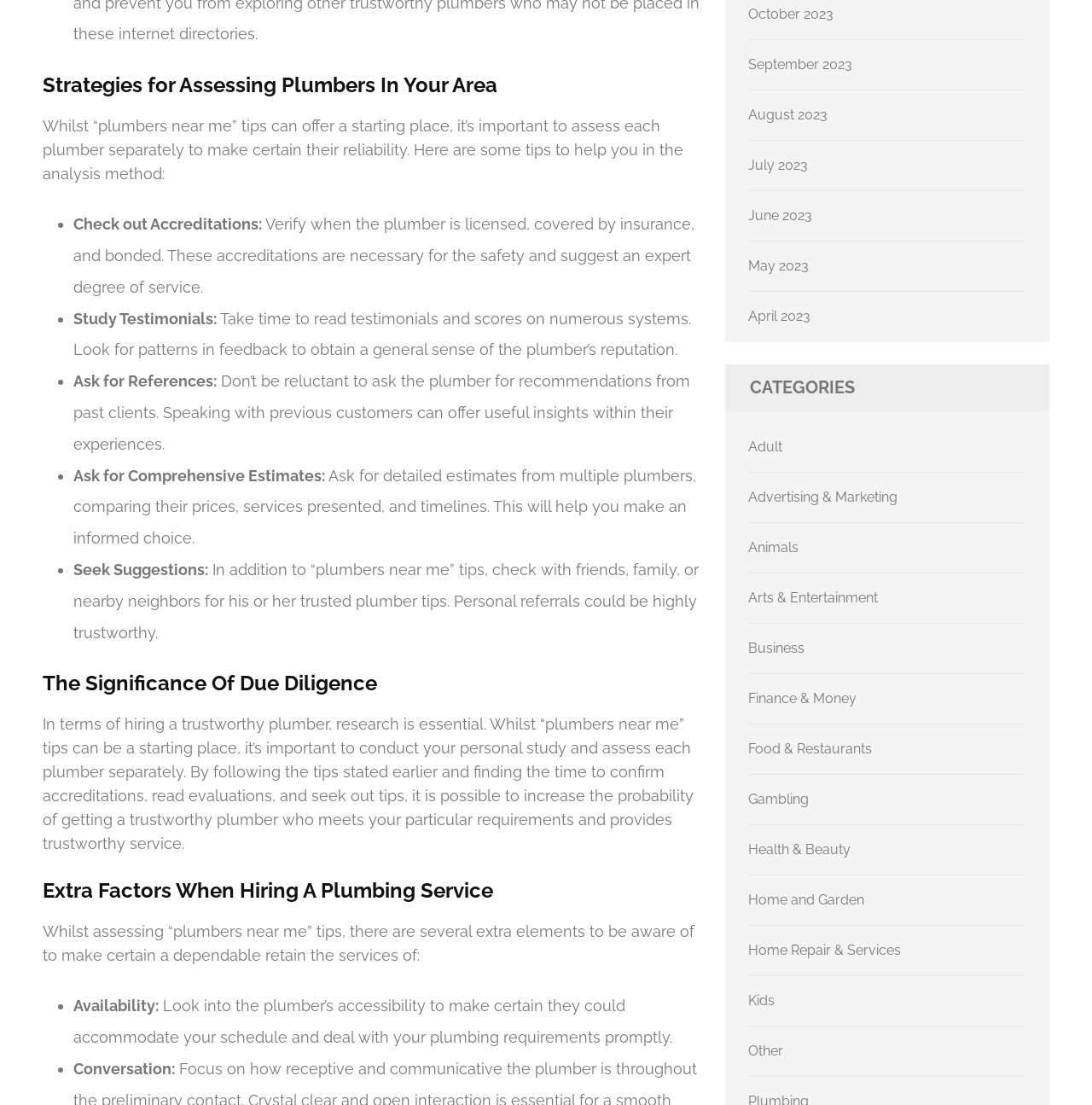Respond to the following question with a brief word or phrase:
Why is it important to ask for comprehensive estimates from multiple plumbers?

To make an informed choice